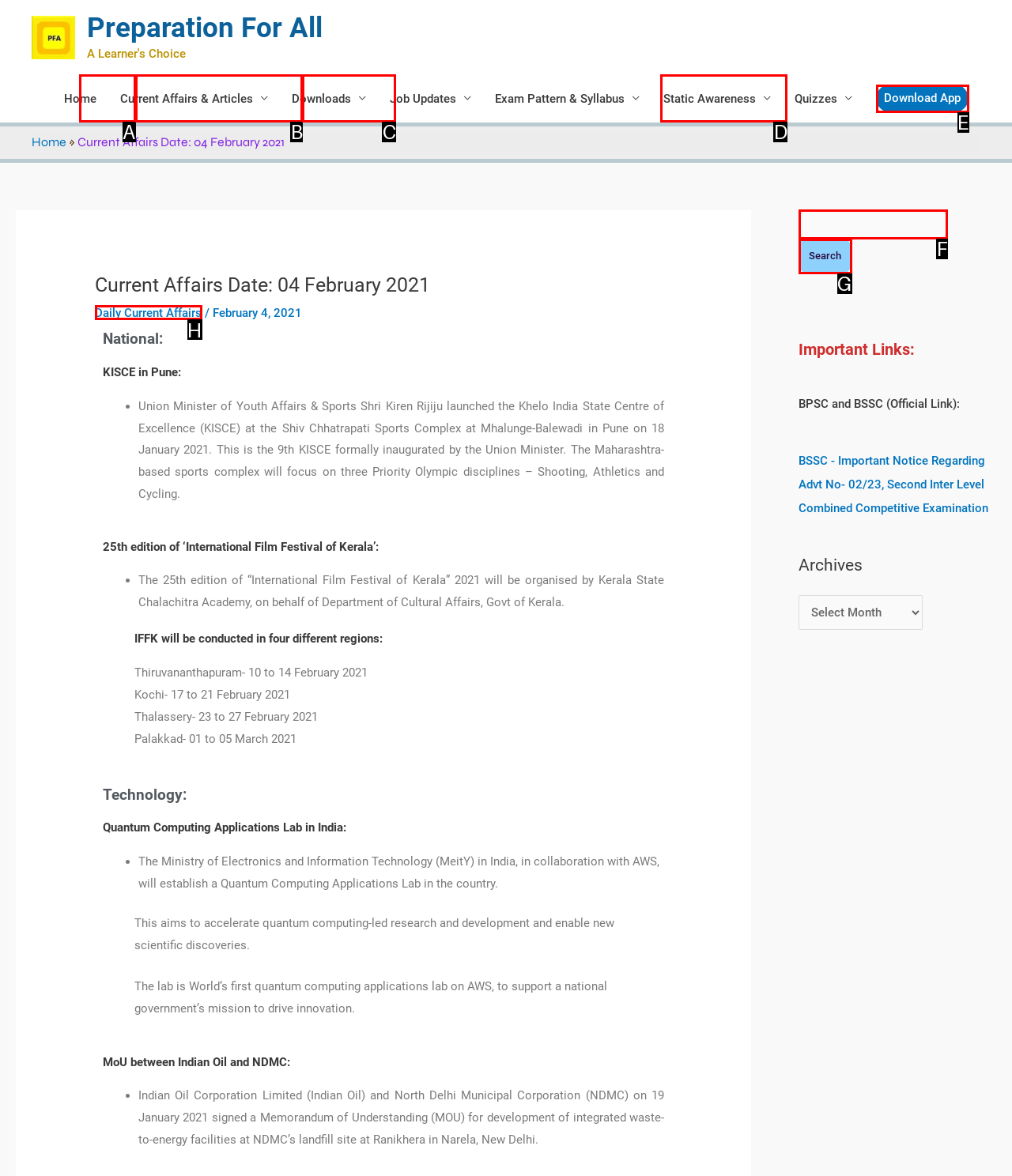Select the option that matches the description: Get Download Link (Gamezy App). Answer with the letter of the correct option directly.

None